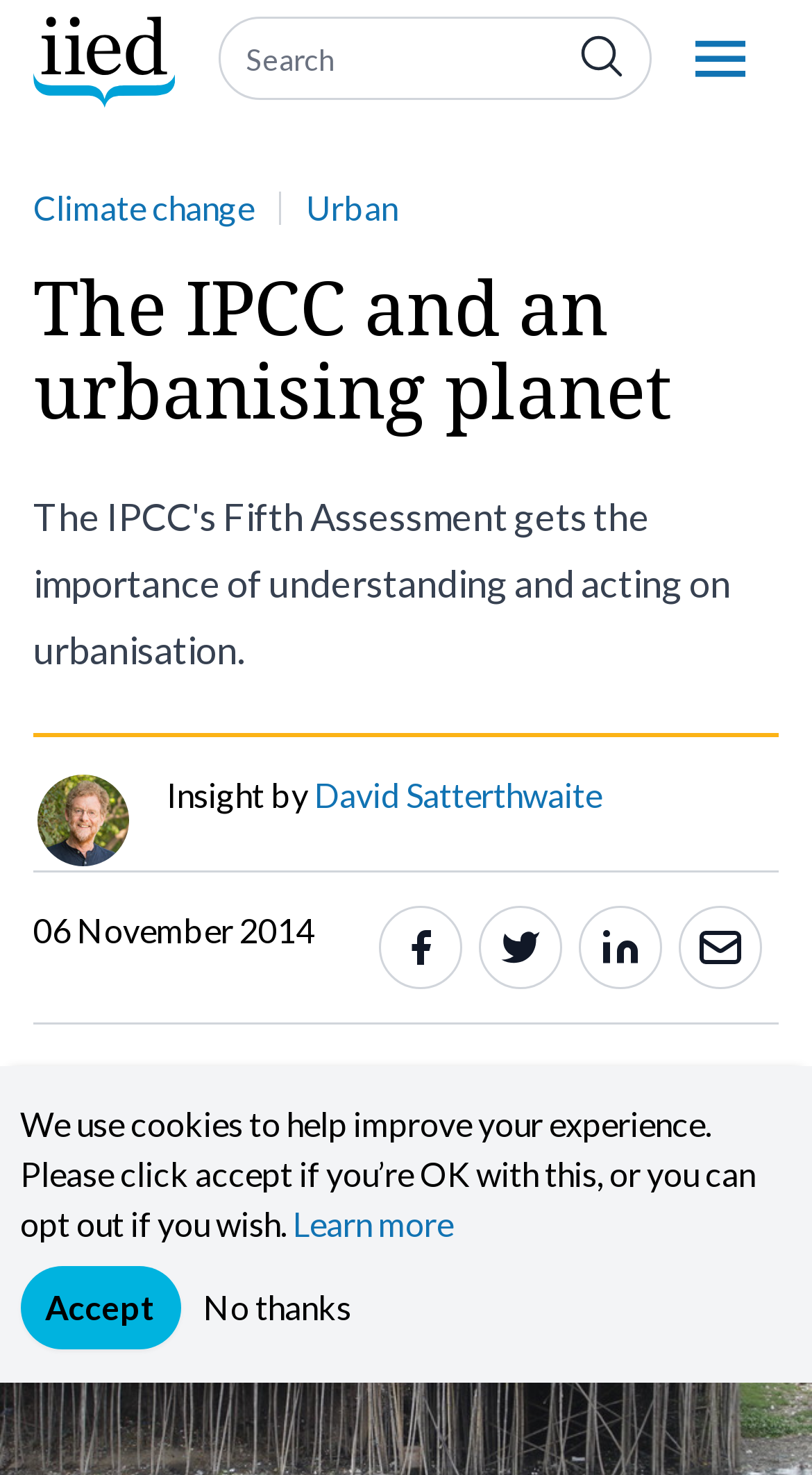Find the bounding box coordinates for the UI element whose description is: "David Satterthwaite". The coordinates should be four float numbers between 0 and 1, in the format [left, top, right, bottom].

[0.387, 0.522, 0.741, 0.556]